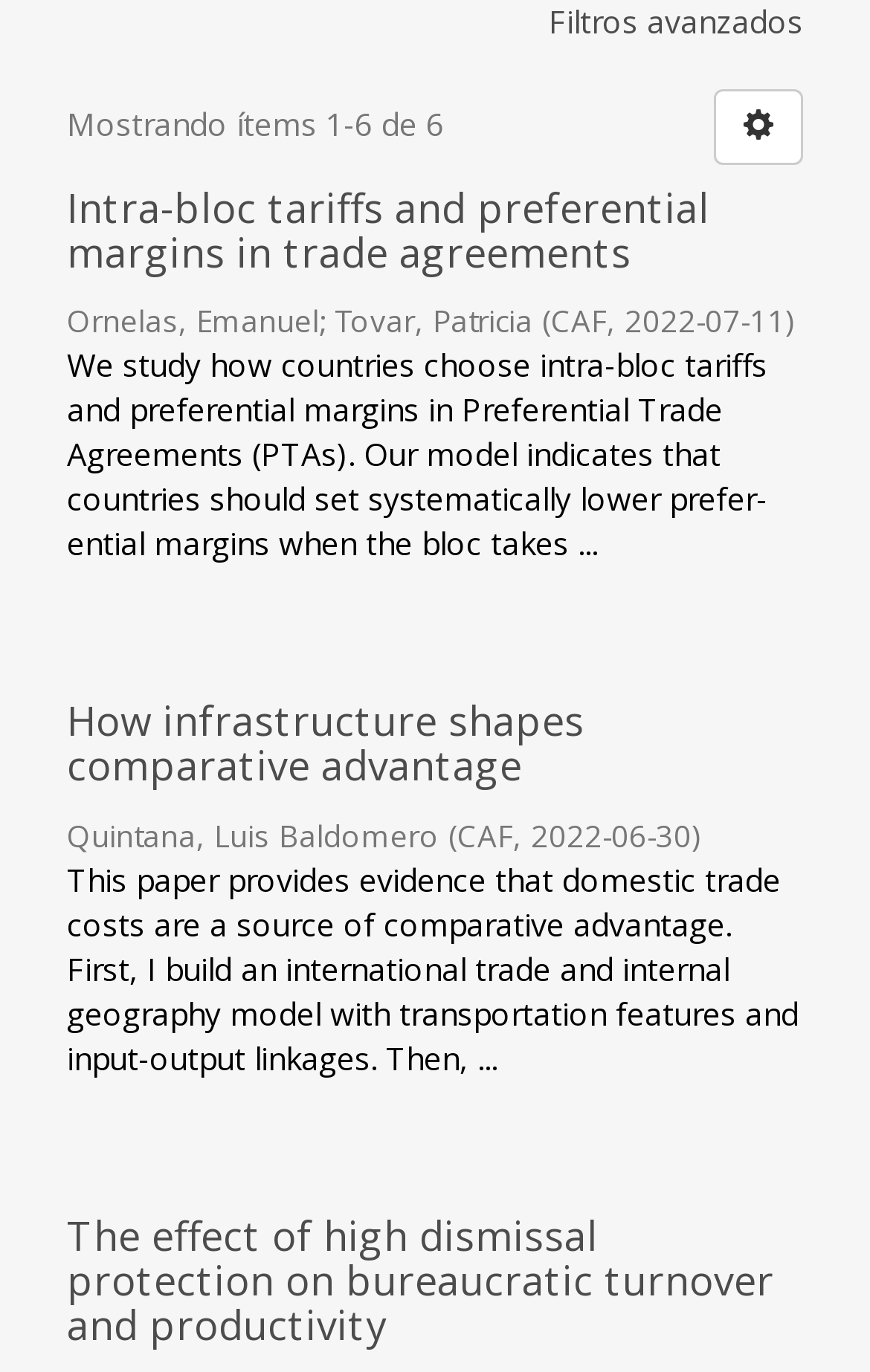Provide the bounding box coordinates for the UI element described in this sentence: "How infrastructure shapes comparative advantage". The coordinates should be four float values between 0 and 1, i.e., [left, top, right, bottom].

[0.077, 0.511, 0.923, 0.575]